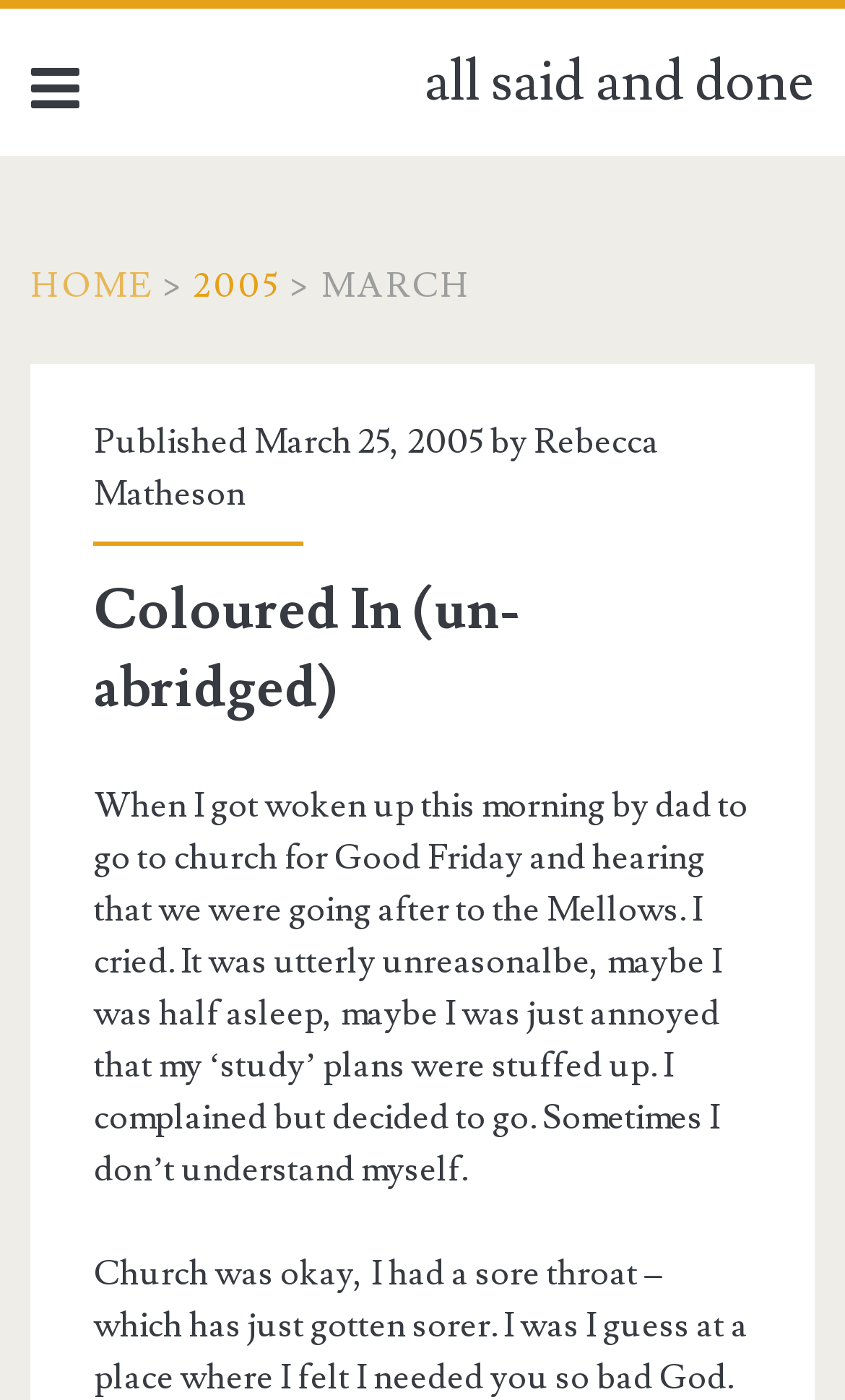Provide a brief response in the form of a single word or phrase:
What is the date mentioned in the text?

March 25, 2005